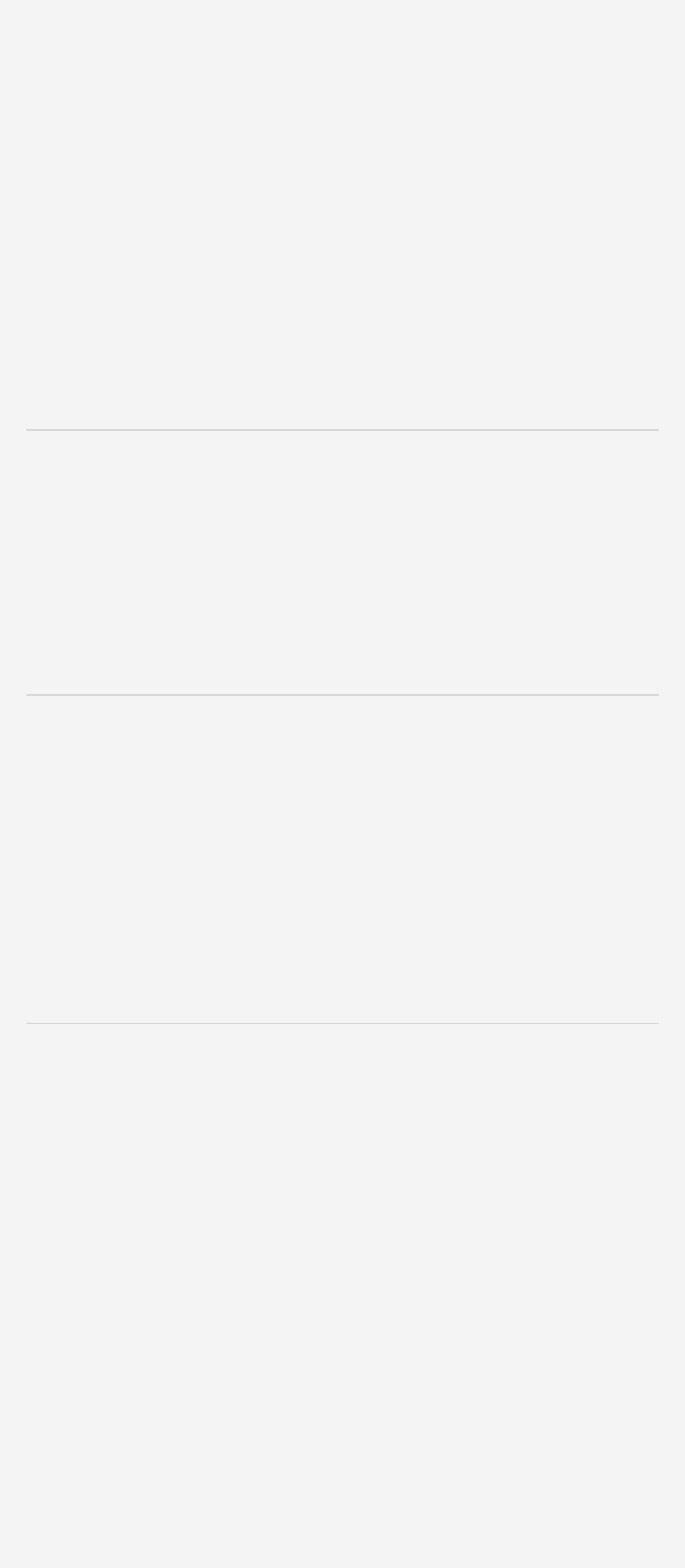Identify the bounding box of the UI element described as follows: "English USA". Provide the coordinates as four float numbers in the range of 0 to 1 [left, top, right, bottom].

[0.038, 0.747, 0.235, 0.769]